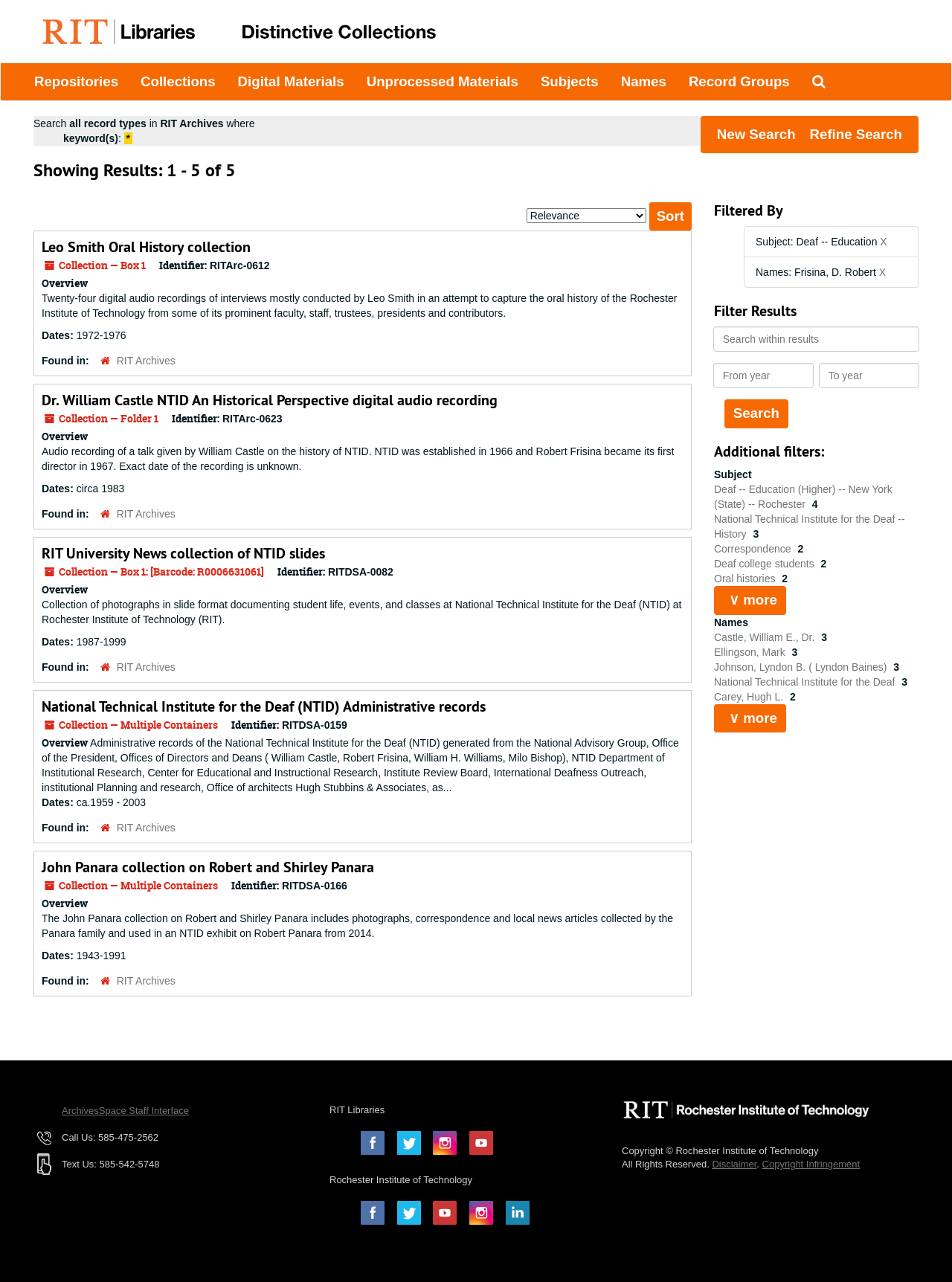Please identify the bounding box coordinates of the clickable area that will allow you to execute the instruction: "Click on 'RIT Archives'".

[0.122, 0.277, 0.184, 0.286]